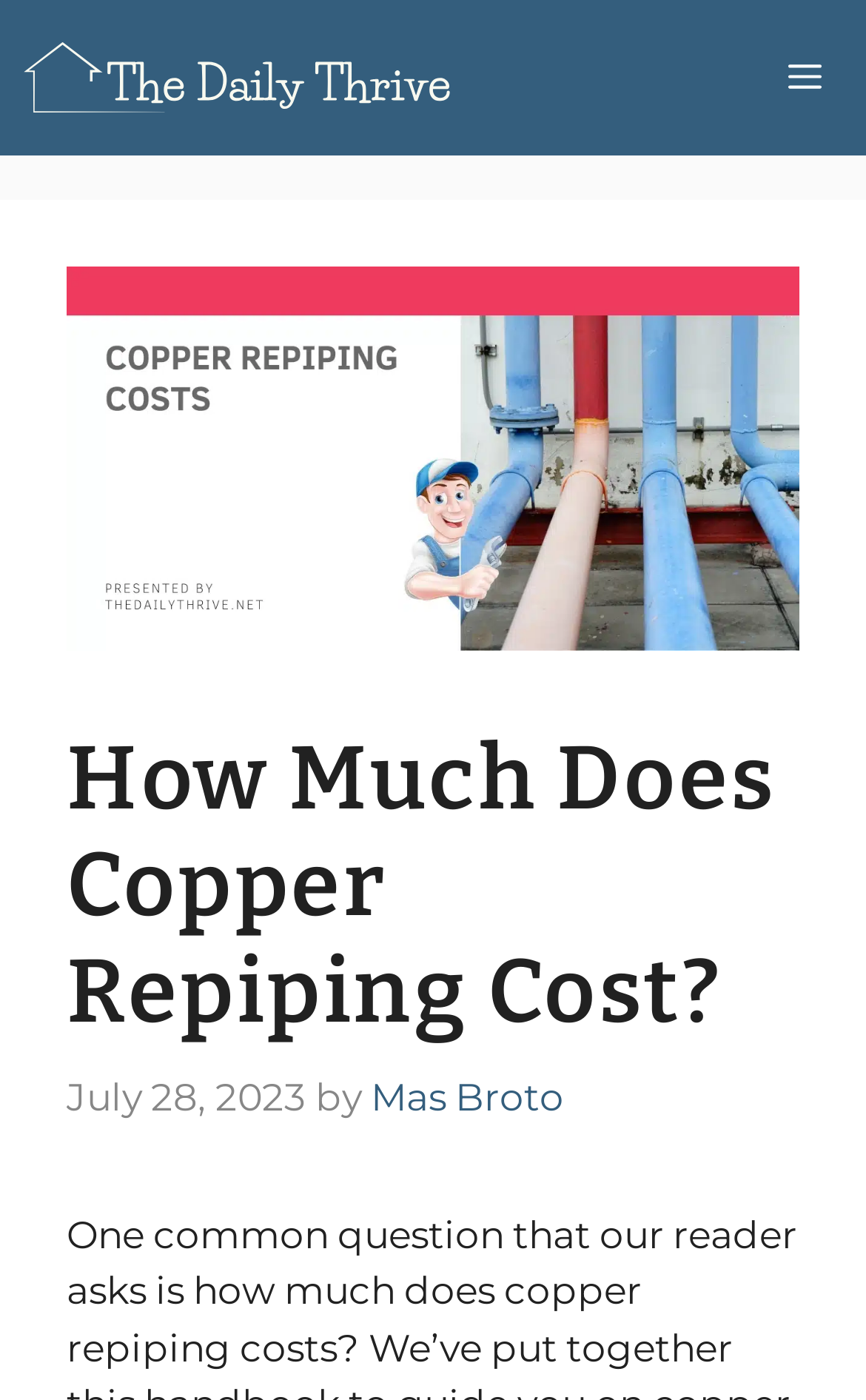What is the name of the website?
Answer the question with a detailed explanation, including all necessary information.

I found the website's name by looking at the link element in the navigation section, which contains the text 'Daily Thrive'.